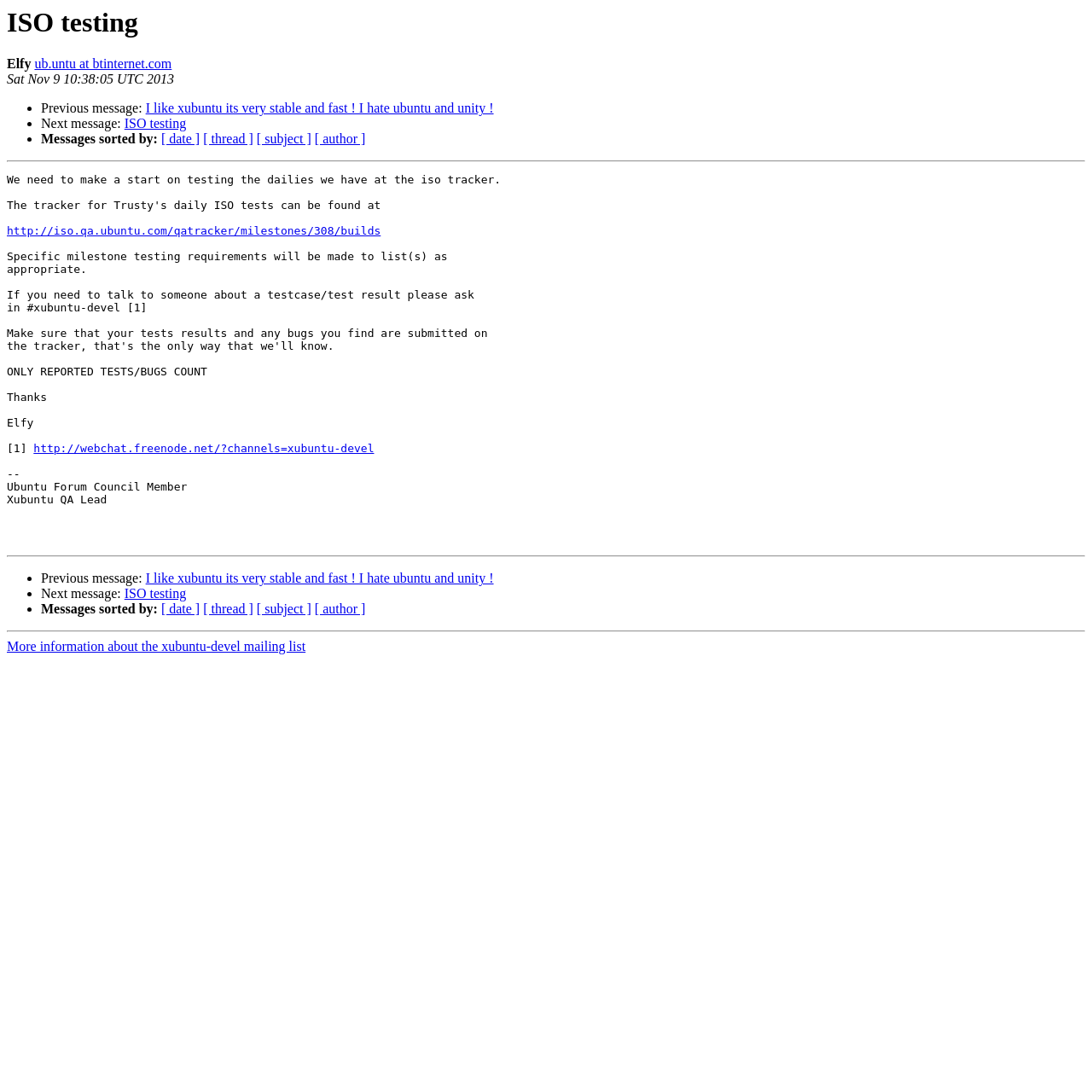Please specify the bounding box coordinates of the clickable section necessary to execute the following command: "Check ISO testing builds".

[0.006, 0.206, 0.349, 0.218]